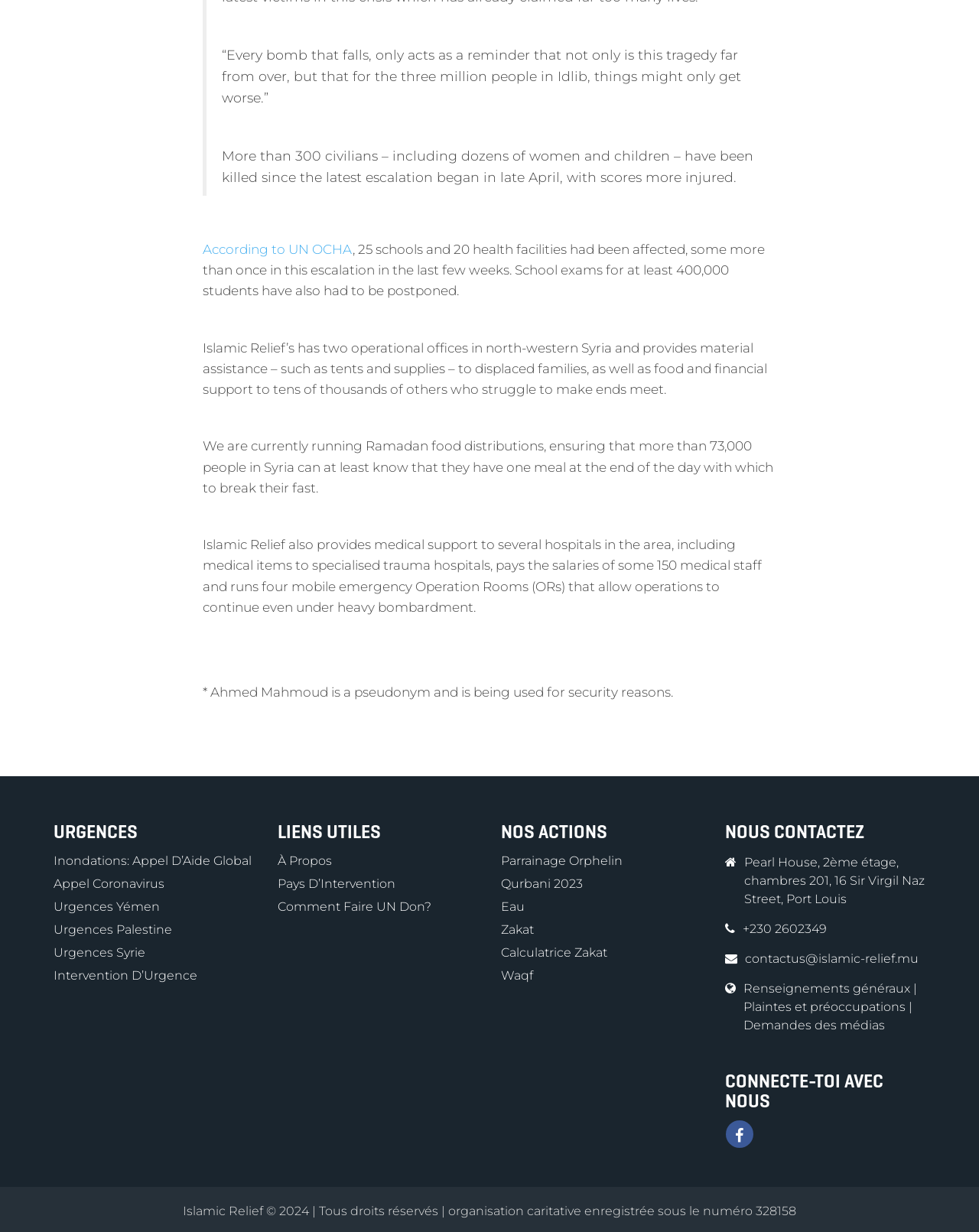Locate the bounding box coordinates of the clickable region to complete the following instruction: "Learn more about 'Parrainage Orphelin'."

[0.512, 0.693, 0.636, 0.704]